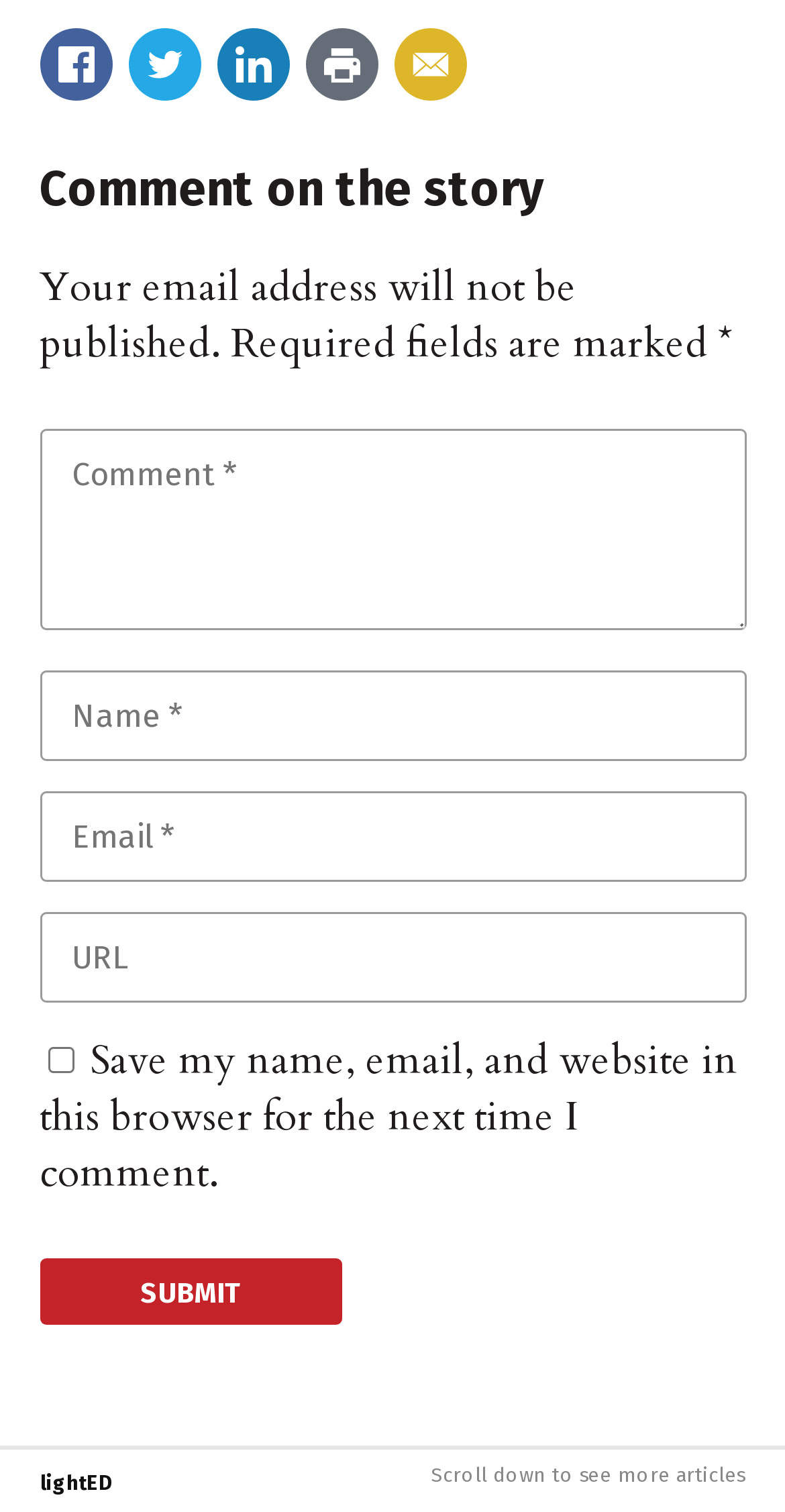For the given element description name="submit" value="Submit", determine the bounding box coordinates of the UI element. The coordinates should follow the format (top-left x, top-left y, bottom-right x, bottom-right y) and be within the range of 0 to 1.

[0.05, 0.832, 0.435, 0.876]